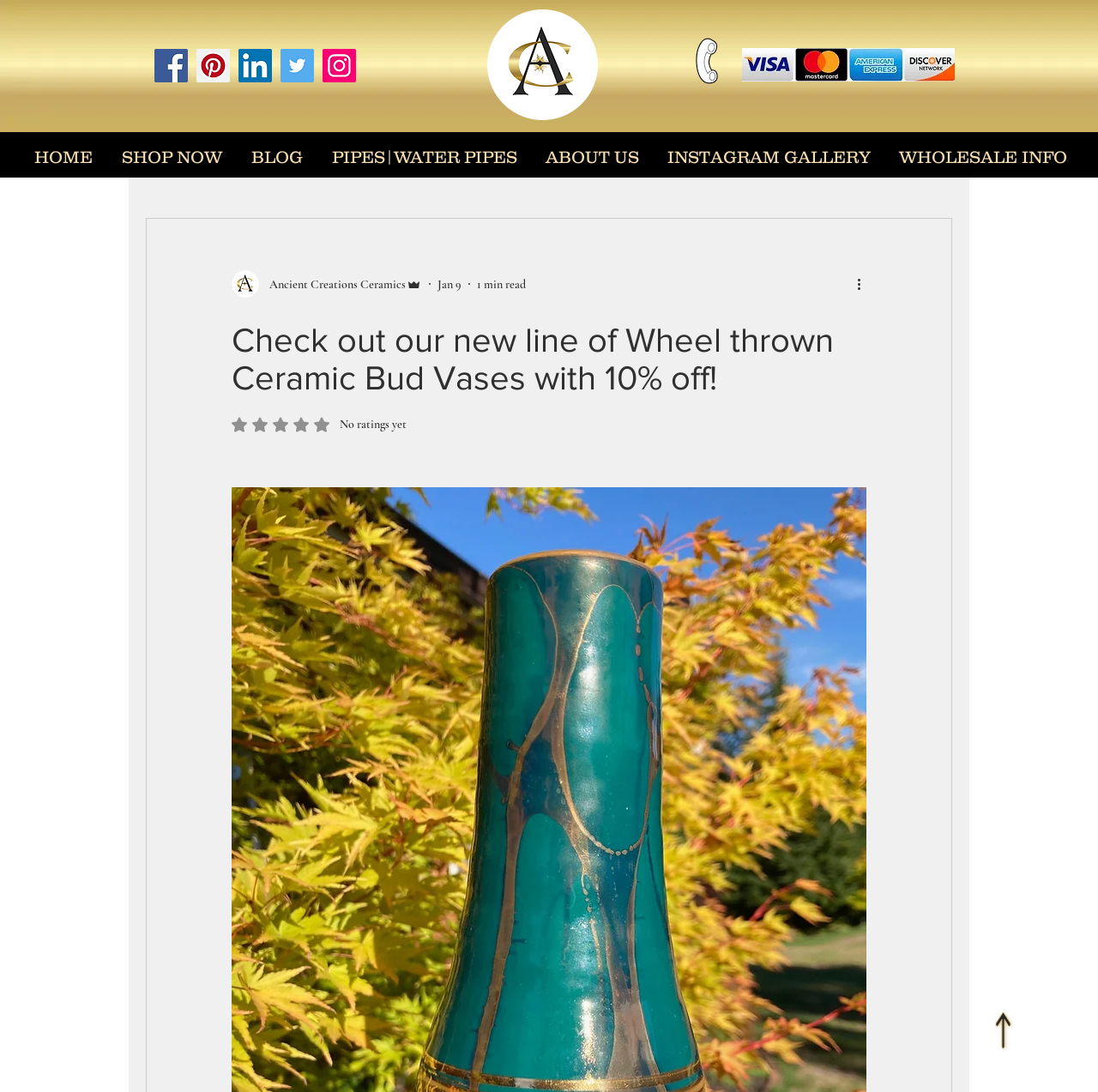Determine the bounding box coordinates for the UI element described. Format the coordinates as (top-left x, top-left y, bottom-right x, bottom-right y) and ensure all values are between 0 and 1. Element description: ABOUT US

[0.484, 0.131, 0.595, 0.157]